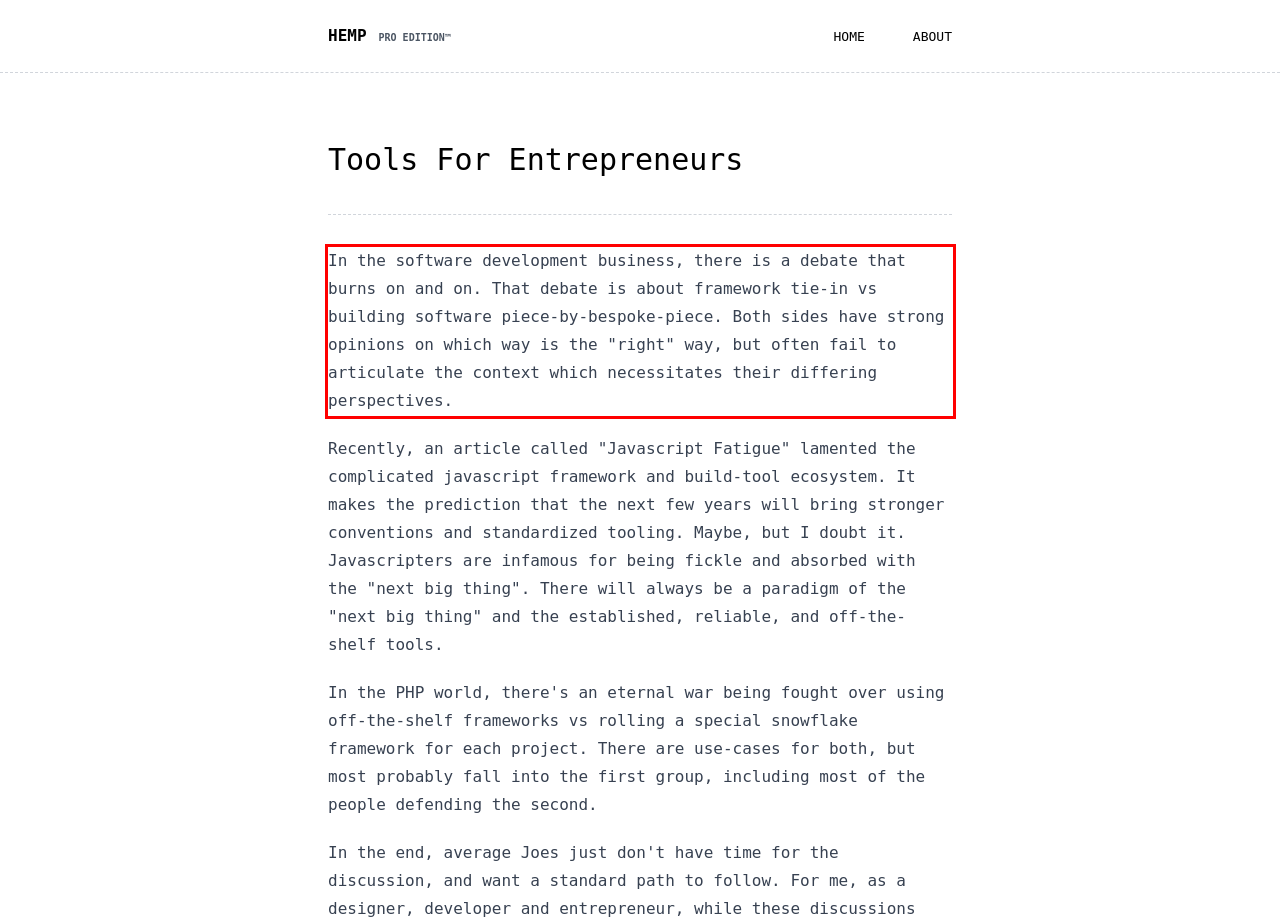You have a screenshot of a webpage, and there is a red bounding box around a UI element. Utilize OCR to extract the text within this red bounding box.

In the software development business, there is a debate that burns on and on. That debate is about framework tie-in vs building software piece-by-bespoke-piece. Both sides have strong opinions on which way is the "right" way, but often fail to articulate the context which necessitates their differing perspectives.